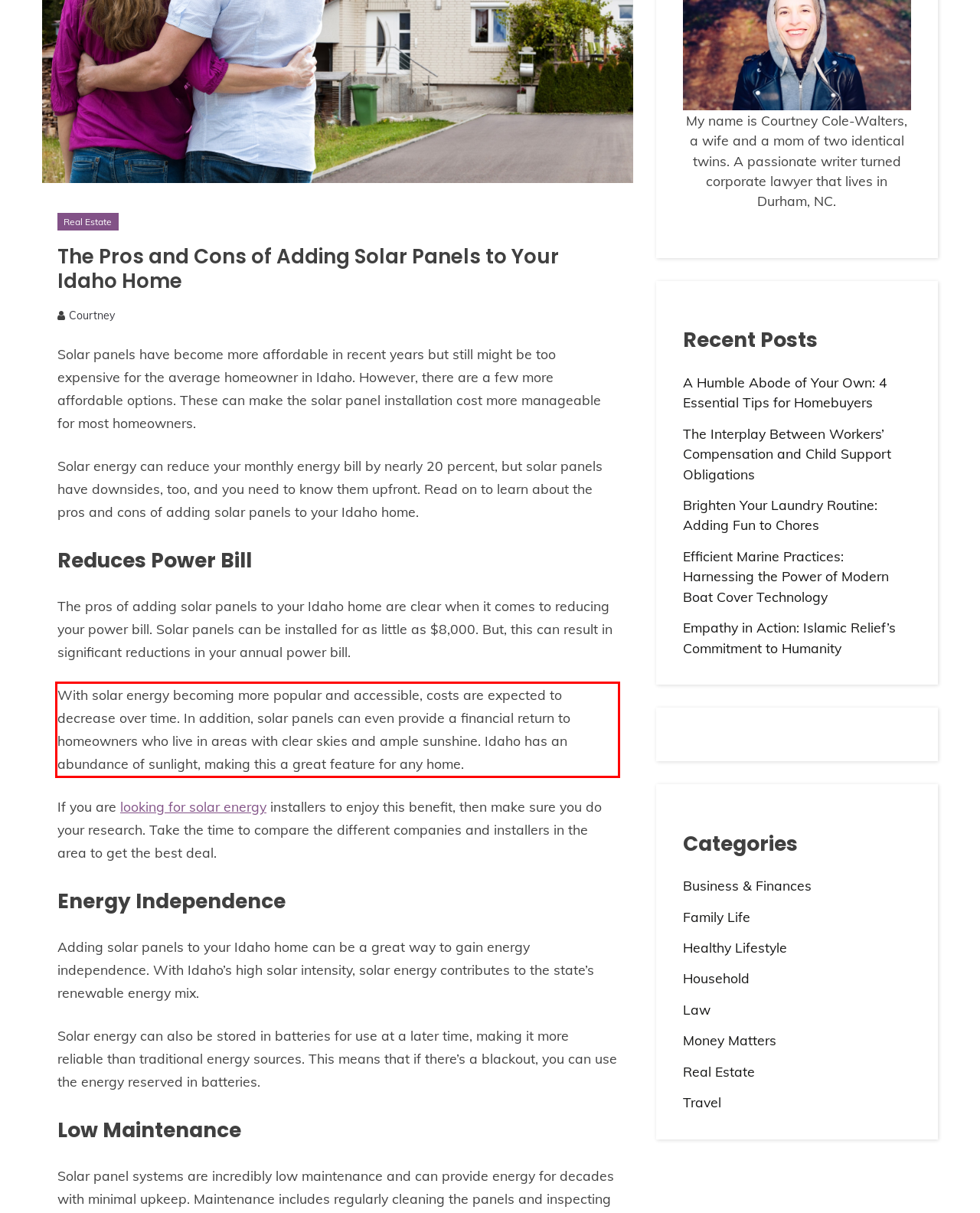You have a webpage screenshot with a red rectangle surrounding a UI element. Extract the text content from within this red bounding box.

With solar energy becoming more popular and accessible, costs are expected to decrease over time. In addition, solar panels can even provide a financial return to homeowners who live in areas with clear skies and ample sunshine. Idaho has an abundance of sunlight, making this a great feature for any home.